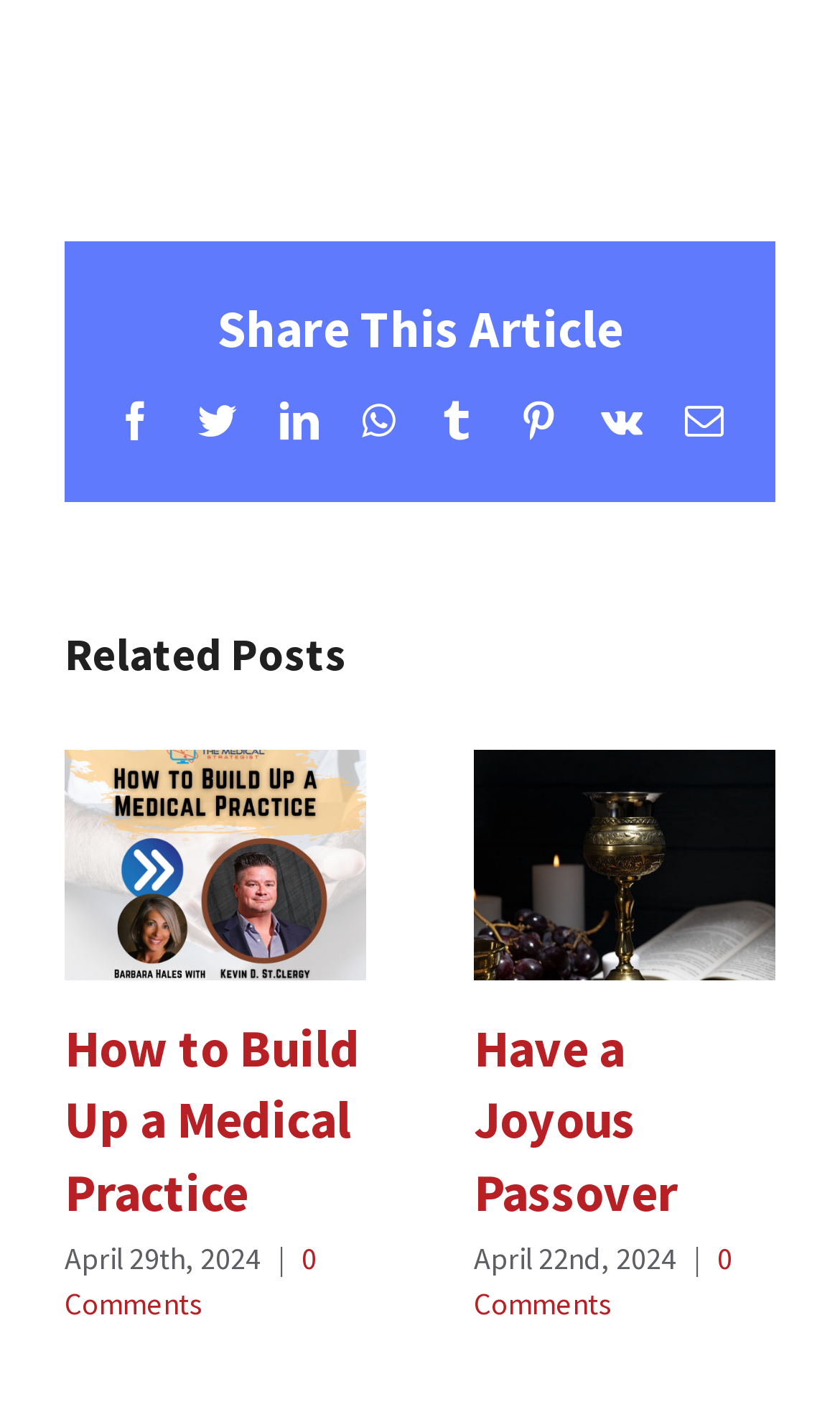What is the date of the second related post?
Please describe in detail the information shown in the image to answer the question.

I looked at the second related post section and found the date 'April 22nd, 2024' which is displayed below the title 'Have a Joyous Passover'.